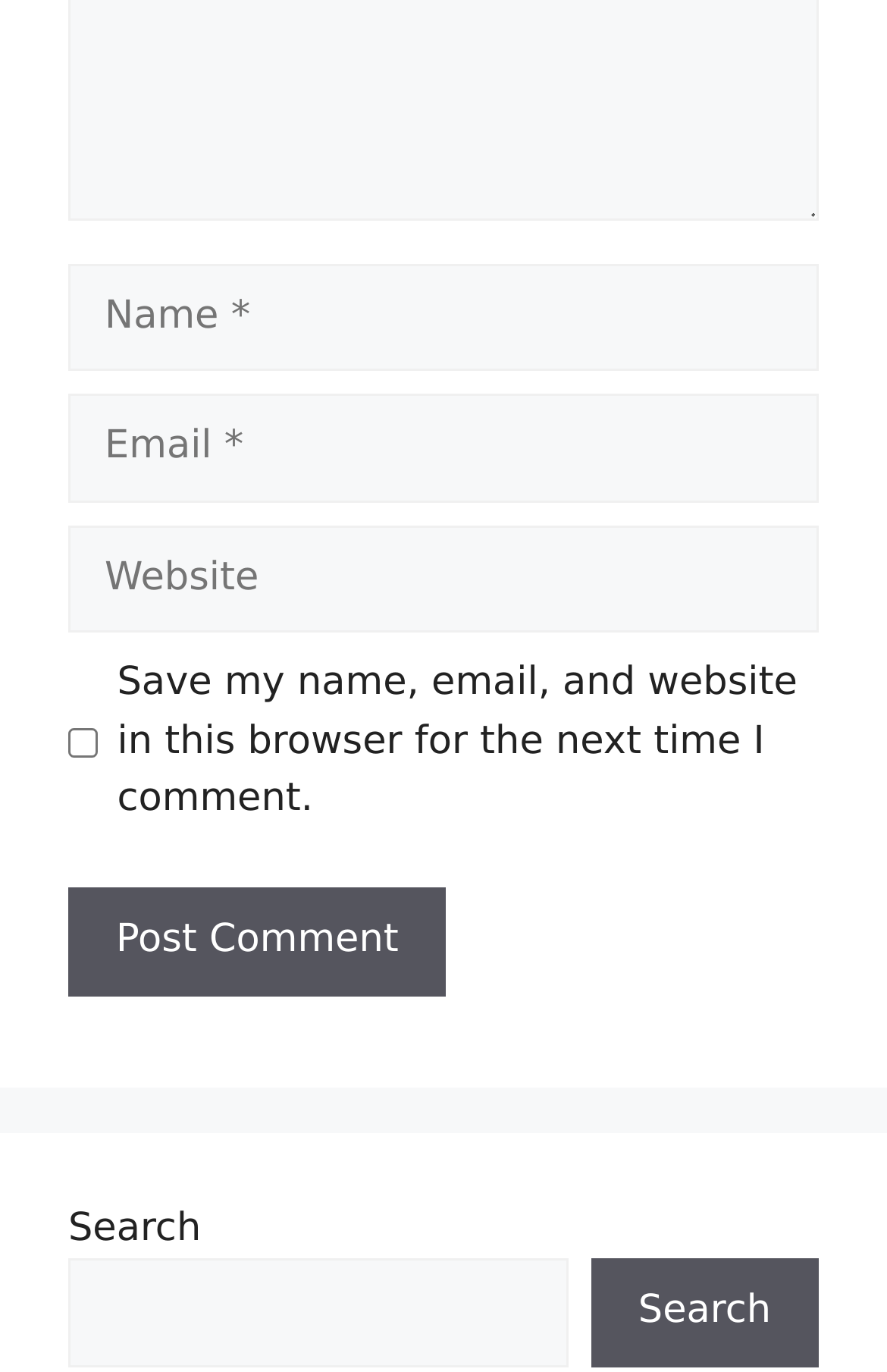Is the 'Save my name, email, and website' checkbox checked?
Based on the image, provide a one-word or brief-phrase response.

No